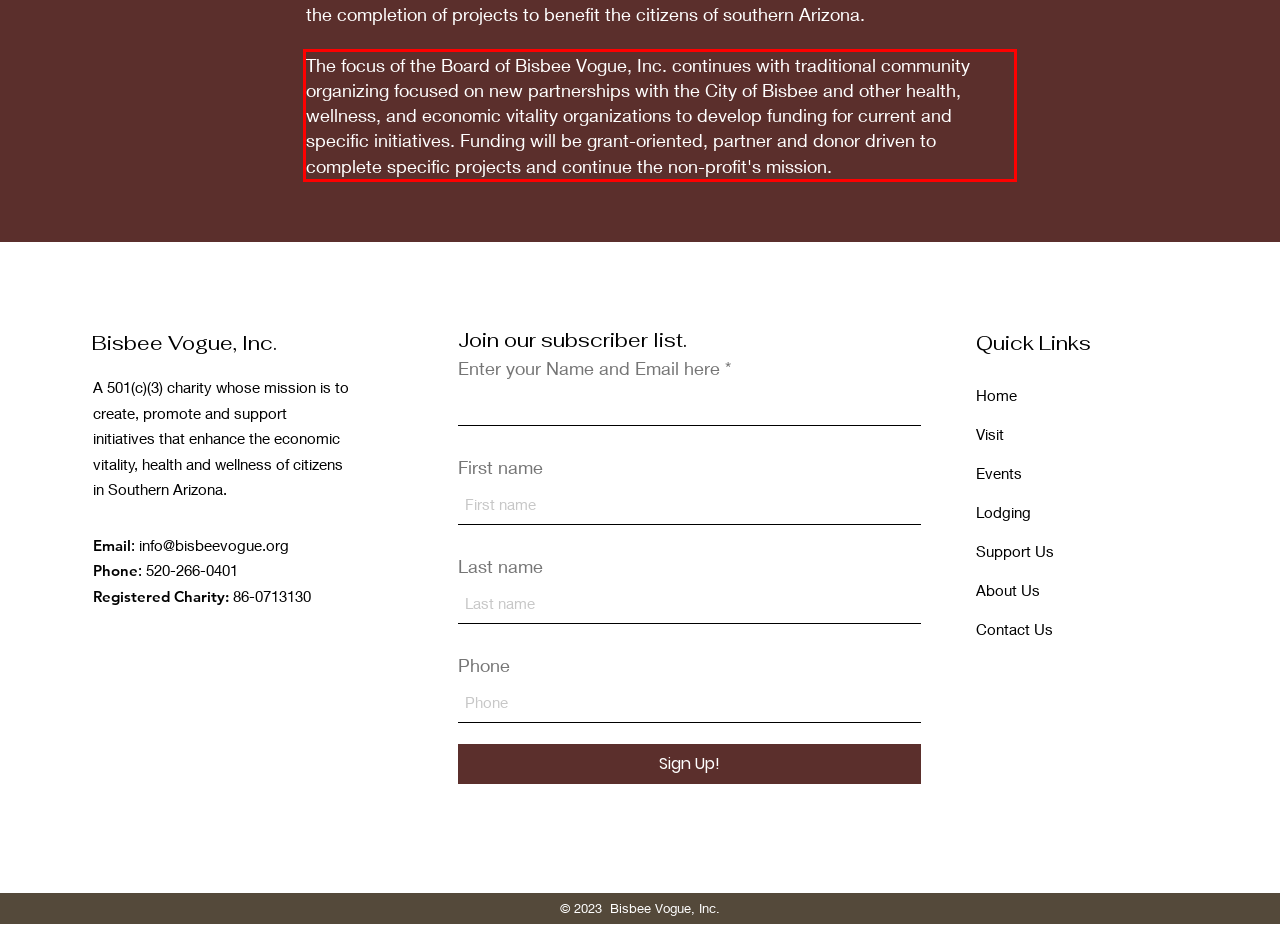You have a screenshot of a webpage with a UI element highlighted by a red bounding box. Use OCR to obtain the text within this highlighted area.

The focus of the Board of Bisbee Vogue, Inc. continues with traditional community organizing focused on new partnerships with the City of Bisbee and other health, wellness, and economic vitality organizations to develop funding for current and specific initiatives. Funding will be grant-oriented, partner and donor driven to complete specific projects and continue the non-profit's mission.